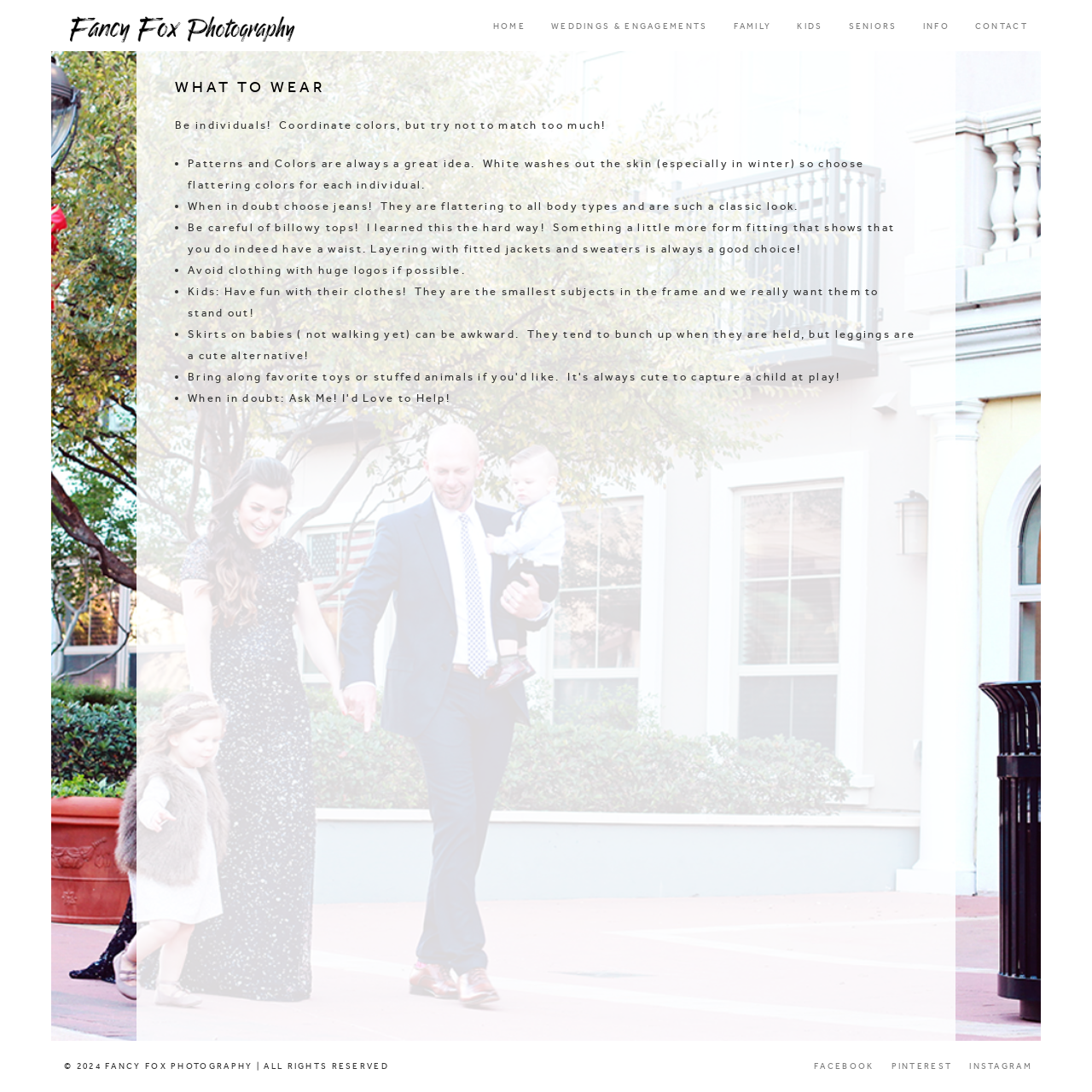How many social media links are at the bottom of the page?
Examine the webpage screenshot and provide an in-depth answer to the question.

I counted the social media links at the bottom of the page by looking at the elements with IDs 27 to 29, which are links with text 'FACEBOOK', 'PINTEREST', and 'INSTAGRAM'. There are 3 social media links in total.